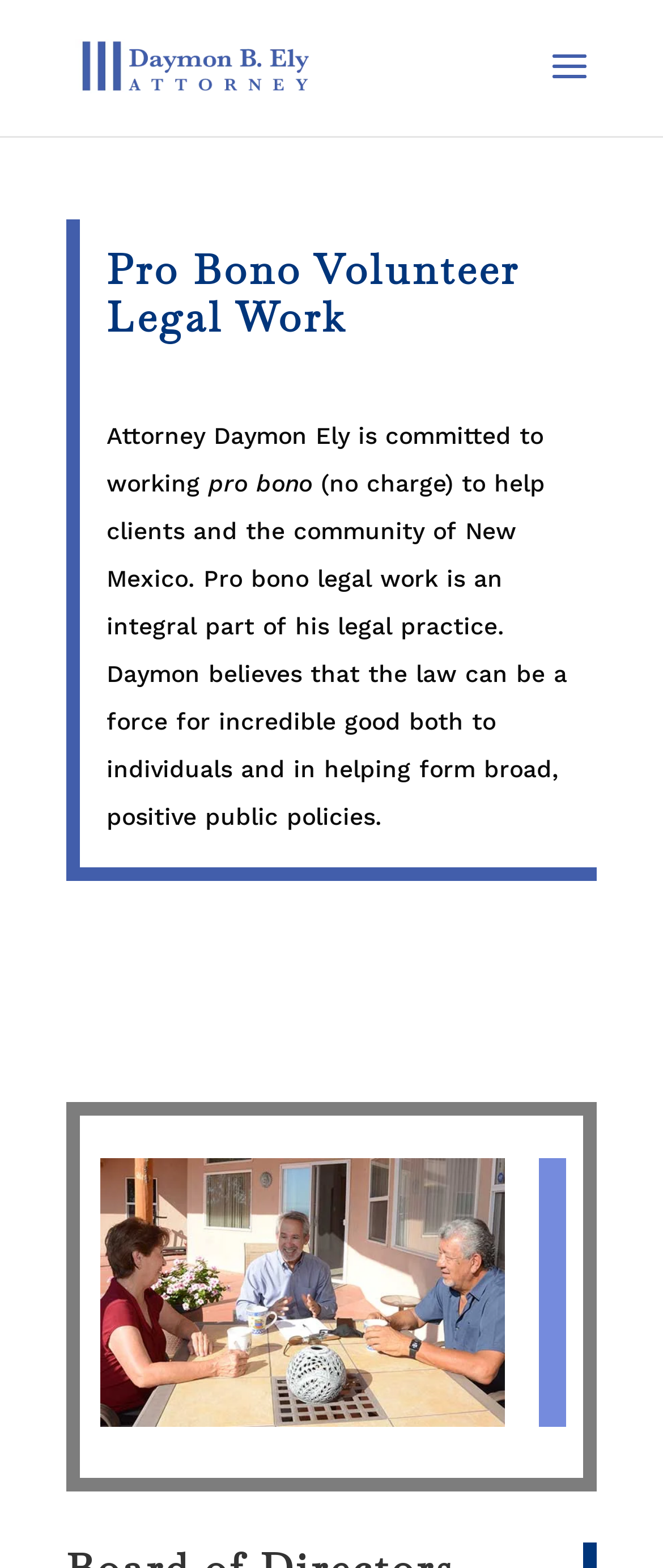What is the purpose of pro bono legal work?
Examine the webpage screenshot and provide an in-depth answer to the question.

According to the webpage, pro bono legal work is an integral part of Daymon Ely's legal practice, and its purpose is to help clients and the community of New Mexico.